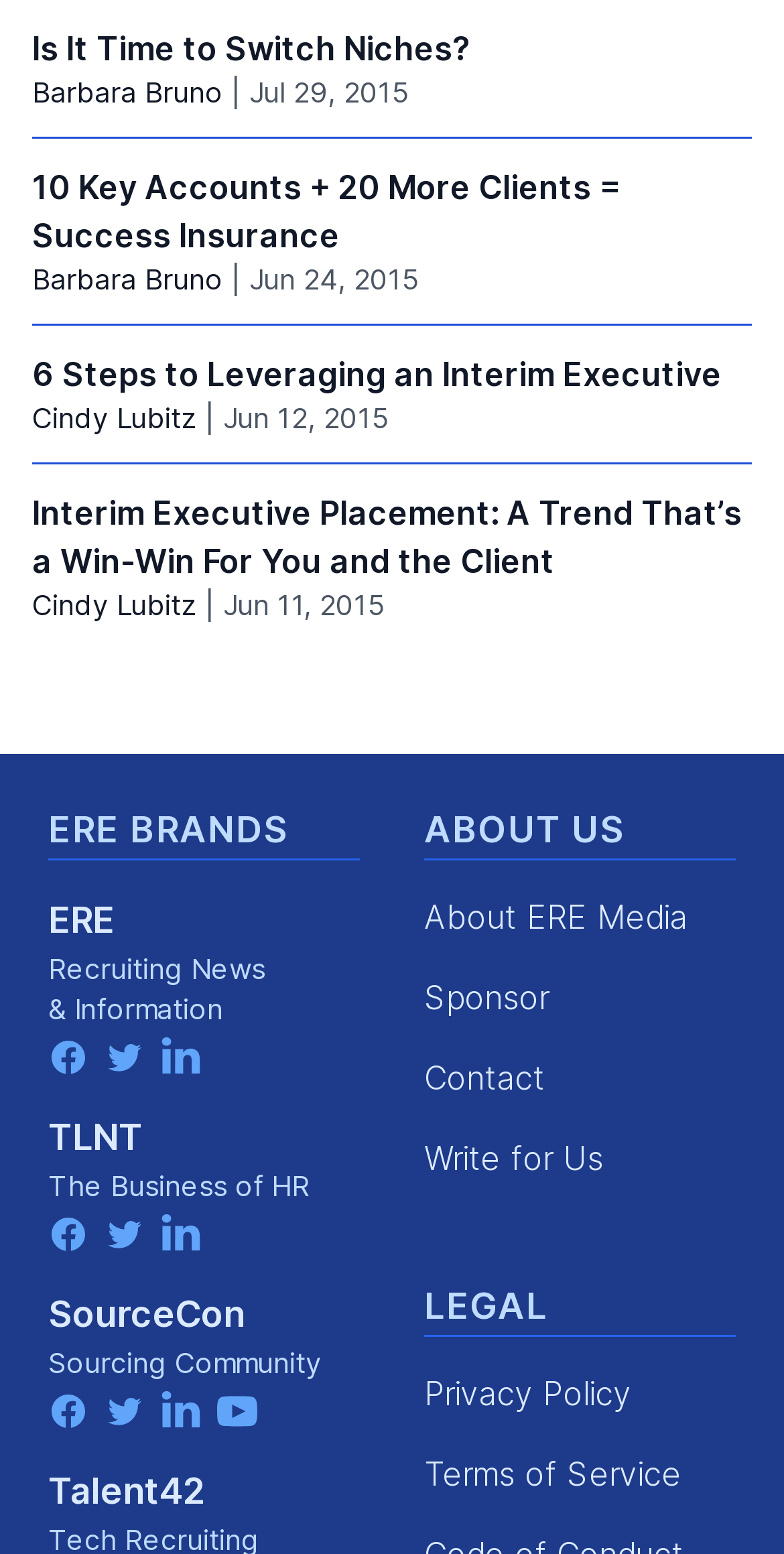Predict the bounding box of the UI element that fits this description: "Barbara Bruno".

[0.041, 0.048, 0.285, 0.07]